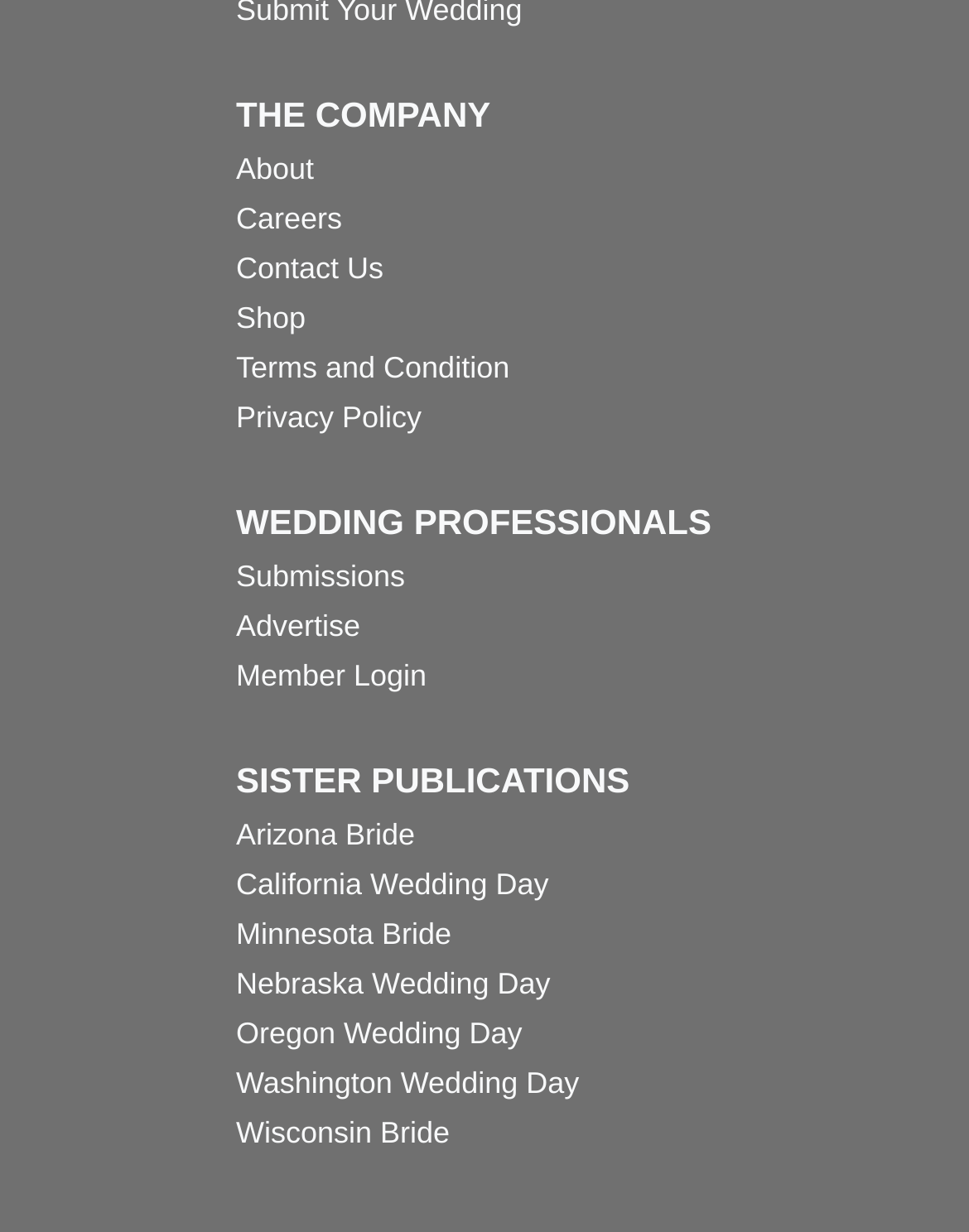What is the purpose of the link 'Terms and Condition'?
Please elaborate on the answer to the question with detailed information.

I inferred that the link 'Terms and Condition' is intended to provide users with access to the website's terms and conditions. This link is likely to lead to a page that outlines the website's policies and rules.